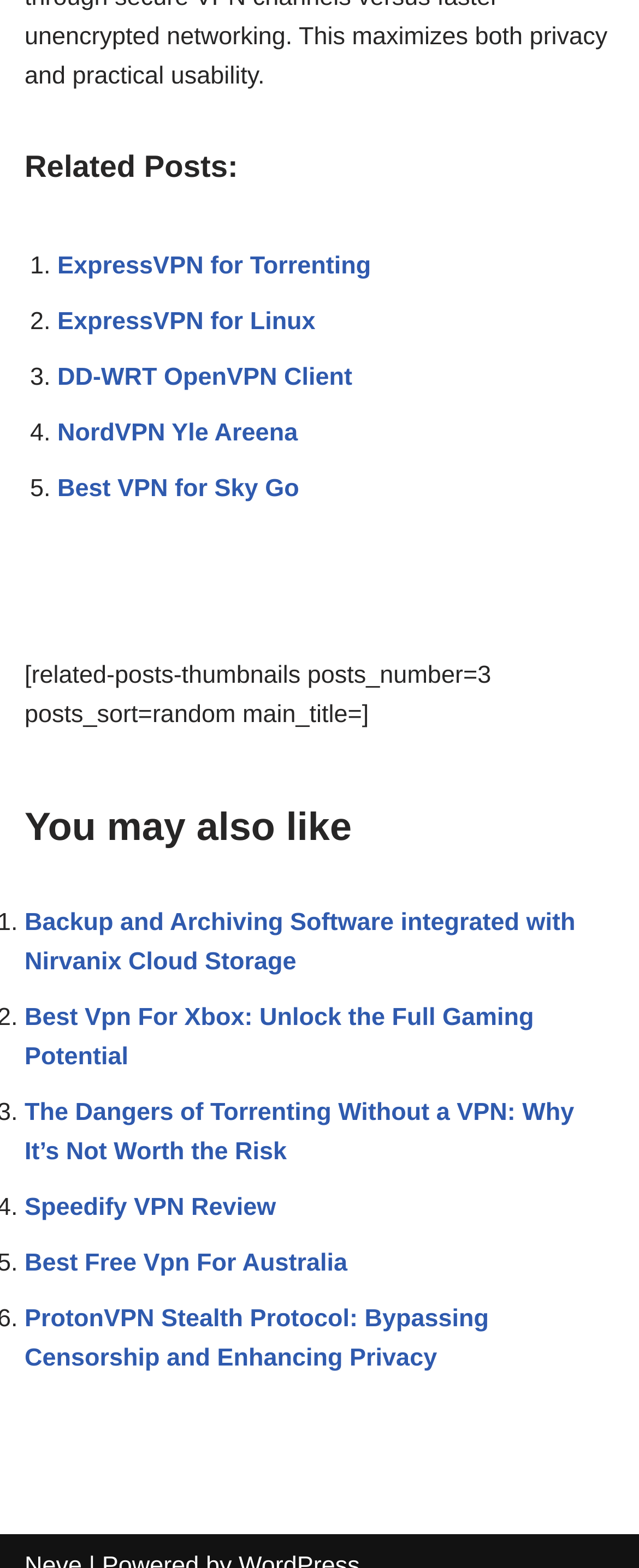Please identify the bounding box coordinates of the clickable element to fulfill the following instruction: "Explore 'Best VPN for Sky Go'". The coordinates should be four float numbers between 0 and 1, i.e., [left, top, right, bottom].

[0.09, 0.302, 0.468, 0.32]